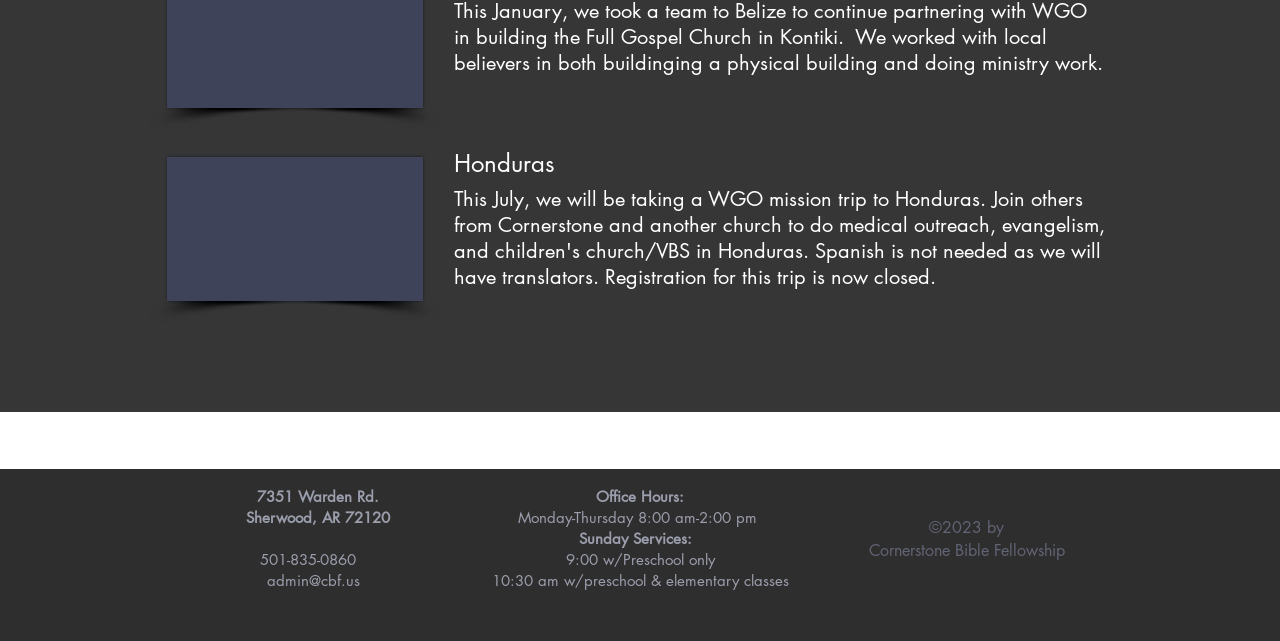Provide the bounding box coordinates in the format (top-left x, top-left y, bottom-right x, bottom-right y). All values are floating point numbers between 0 and 1. Determine the bounding box coordinate of the UI element described as: admin@cbf.us

[0.208, 0.891, 0.281, 0.92]